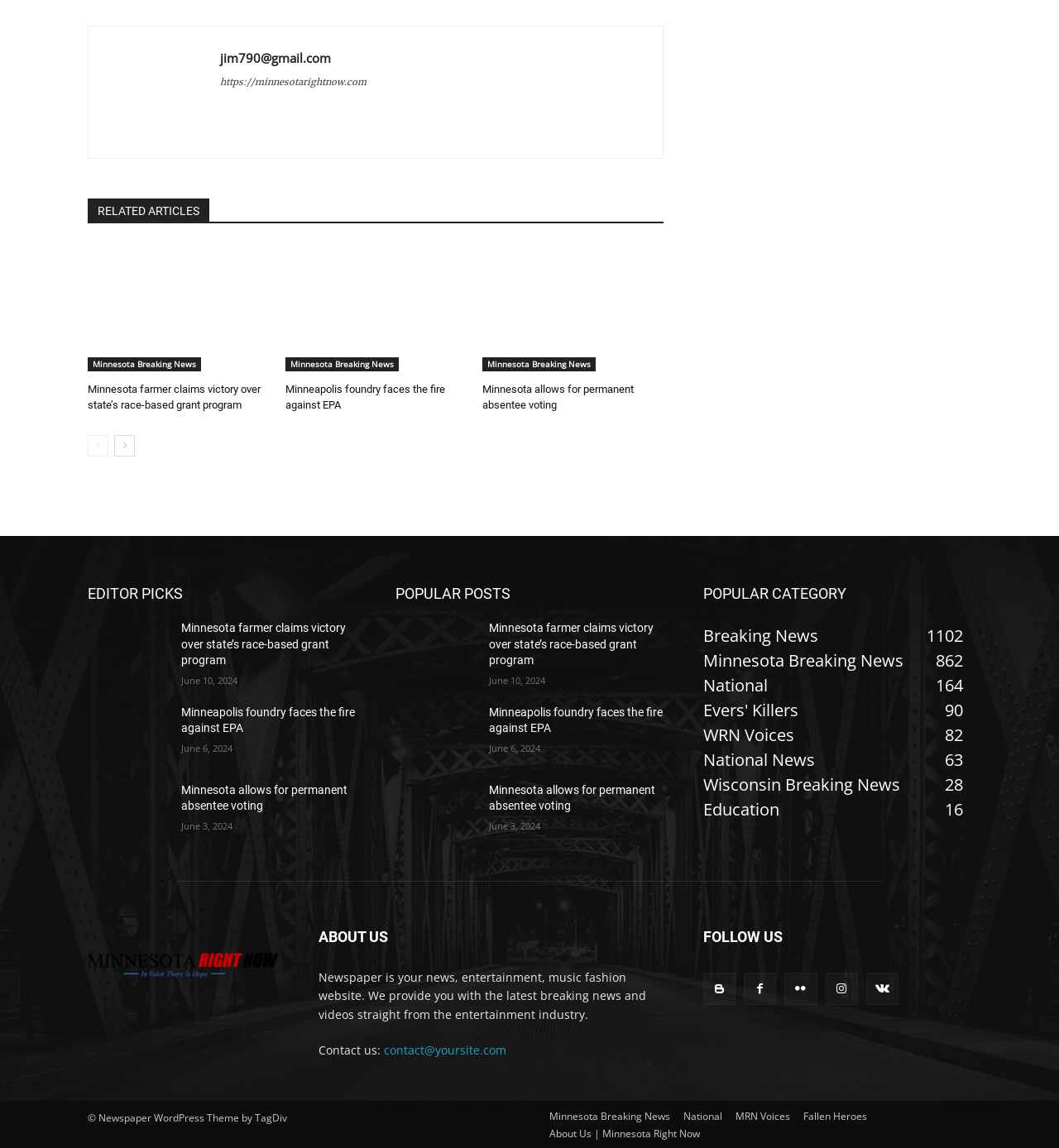Kindly determine the bounding box coordinates for the area that needs to be clicked to execute this instruction: "Click on the 'Minnesota farmer claims victory over state’s race-based grant program' article".

[0.083, 0.214, 0.254, 0.324]